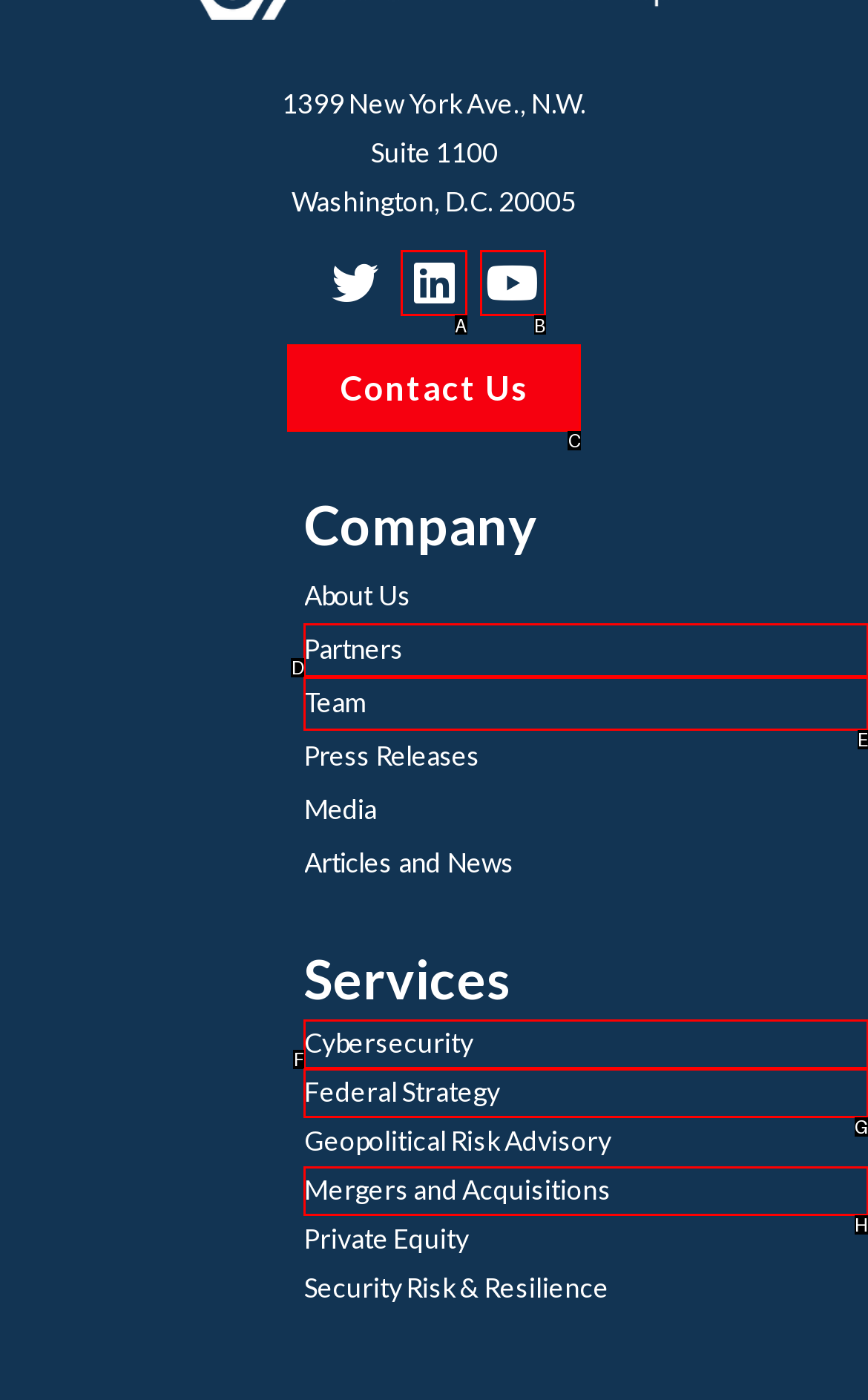Identify which HTML element to click to fulfill the following task: Click on the link to Flurry. Provide your response using the letter of the correct choice.

None